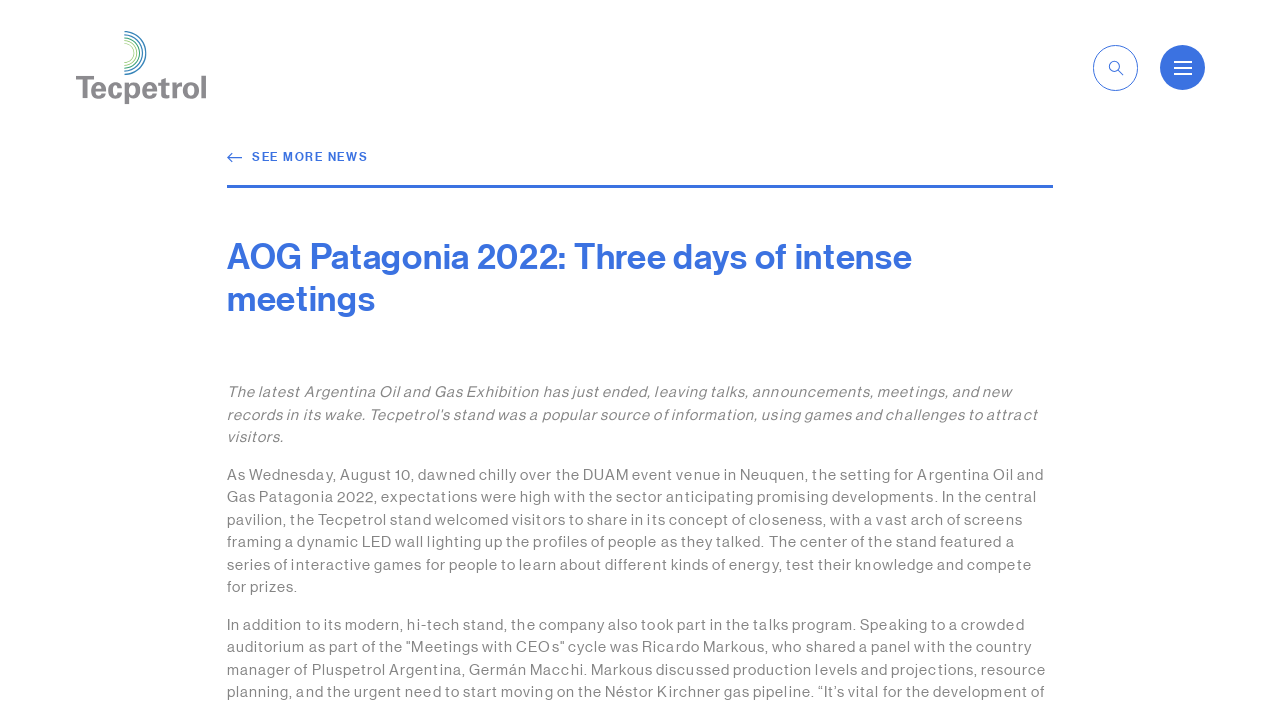Answer the question below with a single word or a brief phrase: 
What is the location of the event?

Neuquen